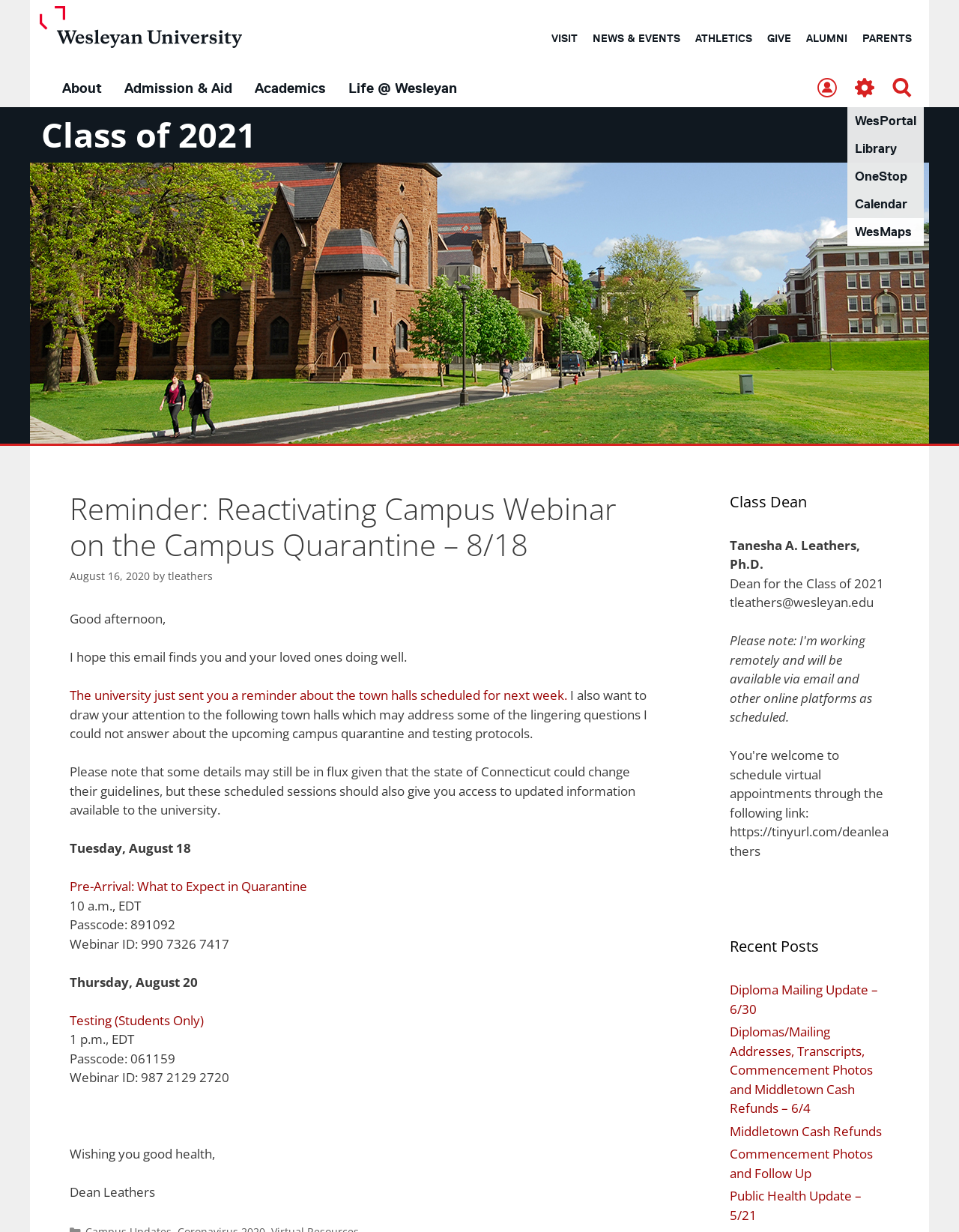Please answer the following question using a single word or phrase: What is the date of the first webinar?

August 18